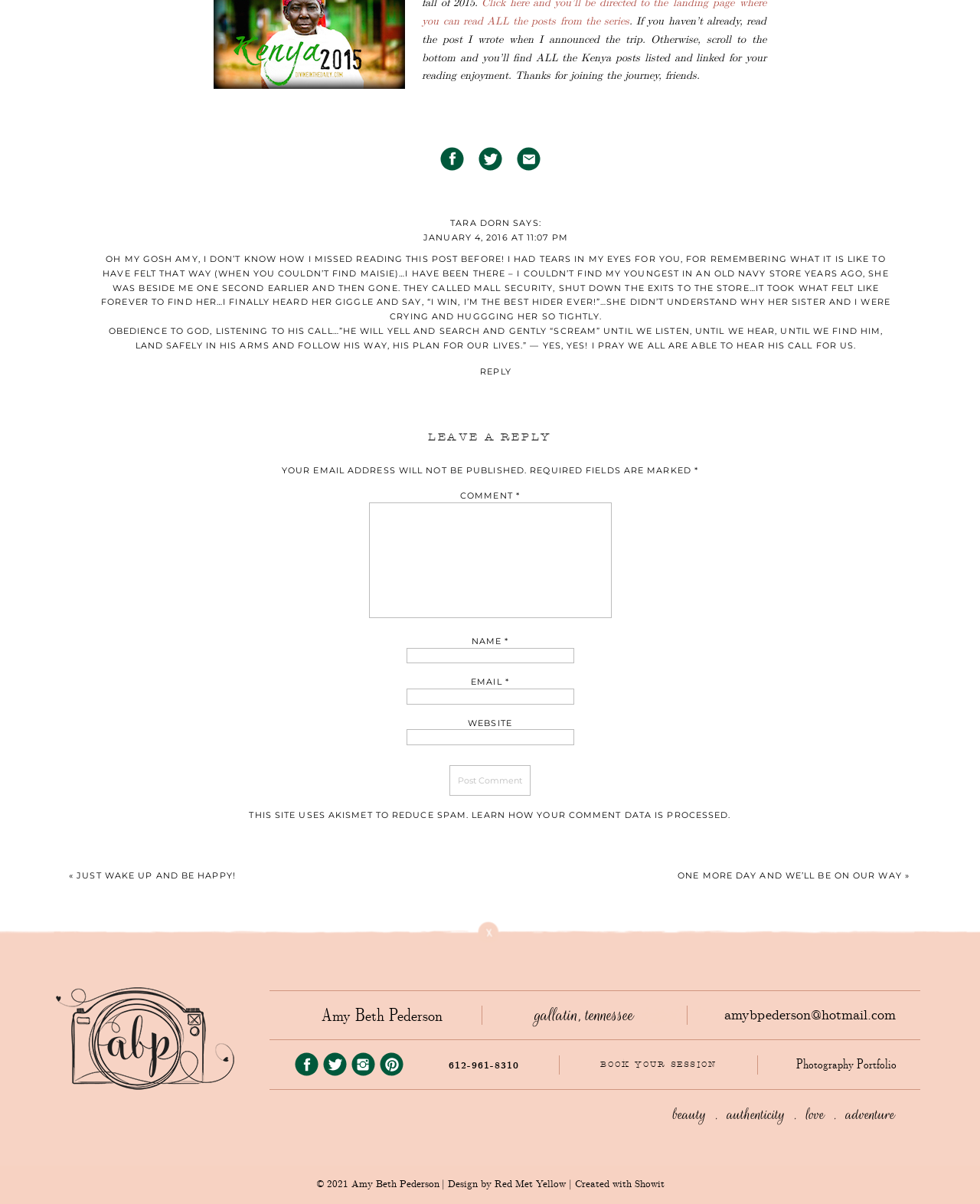Please identify the bounding box coordinates of the element on the webpage that should be clicked to follow this instruction: "Type in the 'COMMENT' field". The bounding box coordinates should be given as four float numbers between 0 and 1, formatted as [left, top, right, bottom].

[0.376, 0.417, 0.624, 0.514]